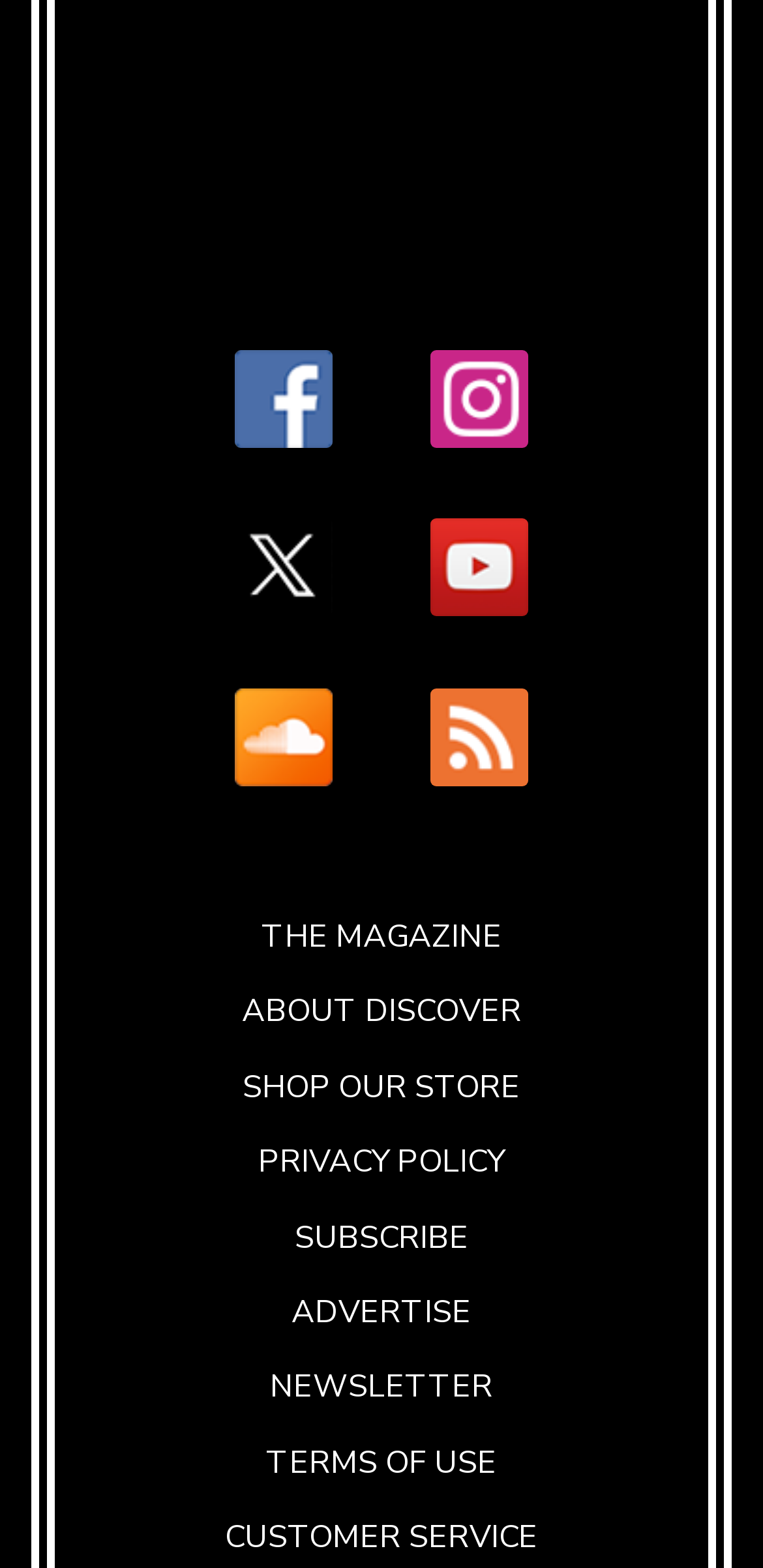How many social media links are there?
Analyze the image and deliver a detailed answer to the question.

I counted the number of social media links by looking at the links with images of Facebook, Instagram, Twitter, YouTube, and Soundcloud.